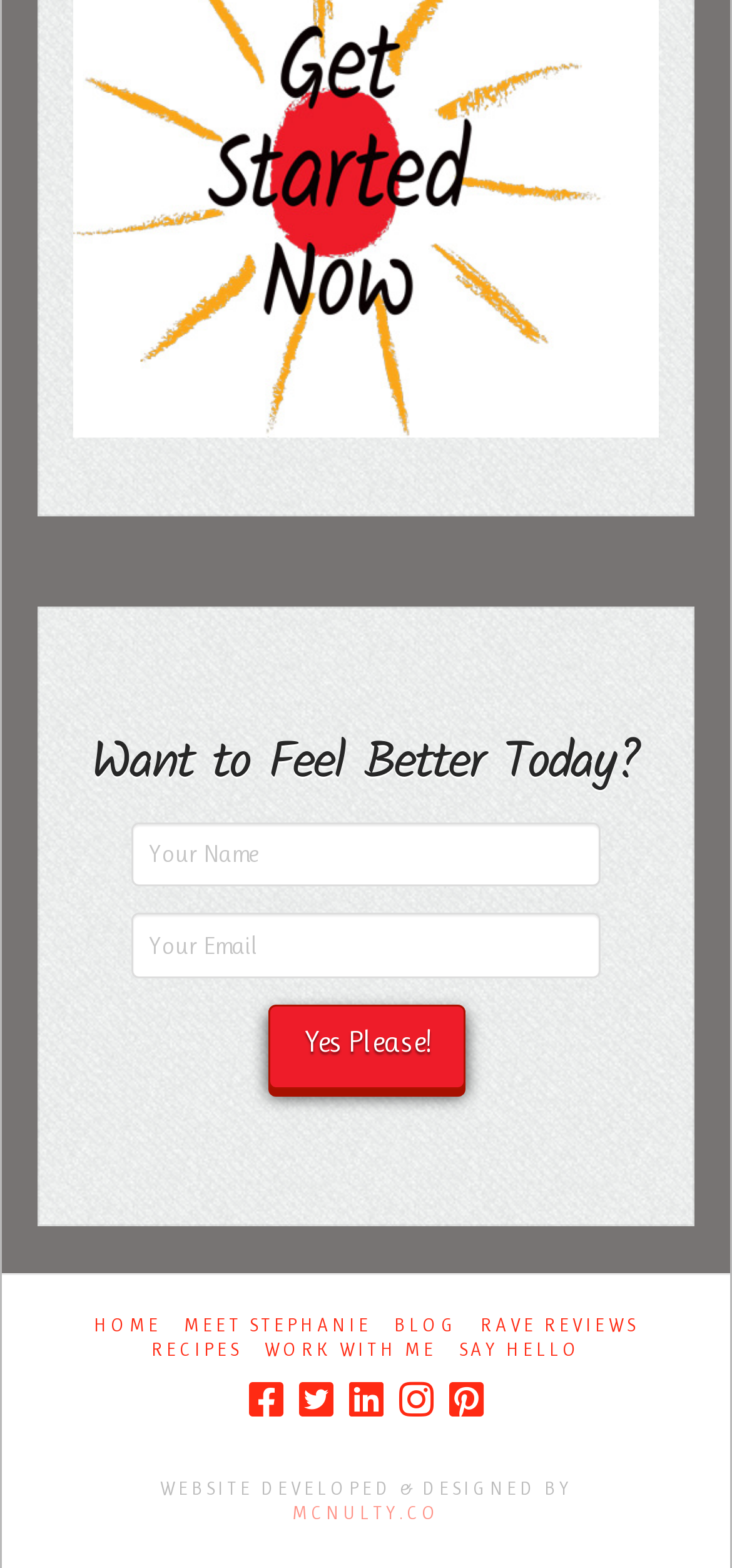Please specify the bounding box coordinates of the clickable region to carry out the following instruction: "Enter your name". The coordinates should be four float numbers between 0 and 1, in the format [left, top, right, bottom].

[0.18, 0.524, 0.82, 0.565]